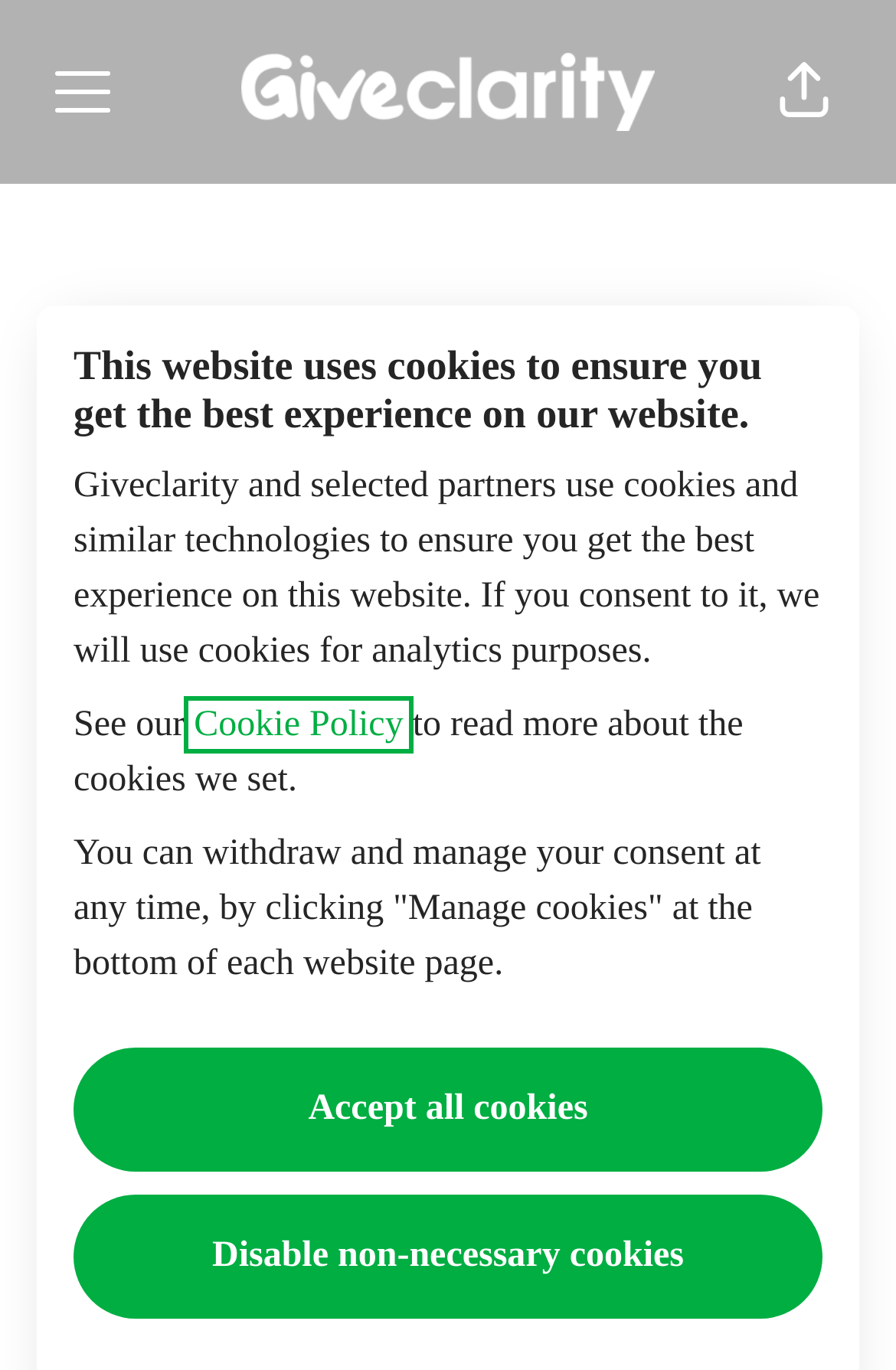Refer to the image and provide an in-depth answer to the question: 
What is the purpose of the button 'Career menu'?

I inferred this by considering the context of the button 'Career menu' and its proximity to the link 'Giveclarity career site', which suggests that the button is related to career options or opportunities.